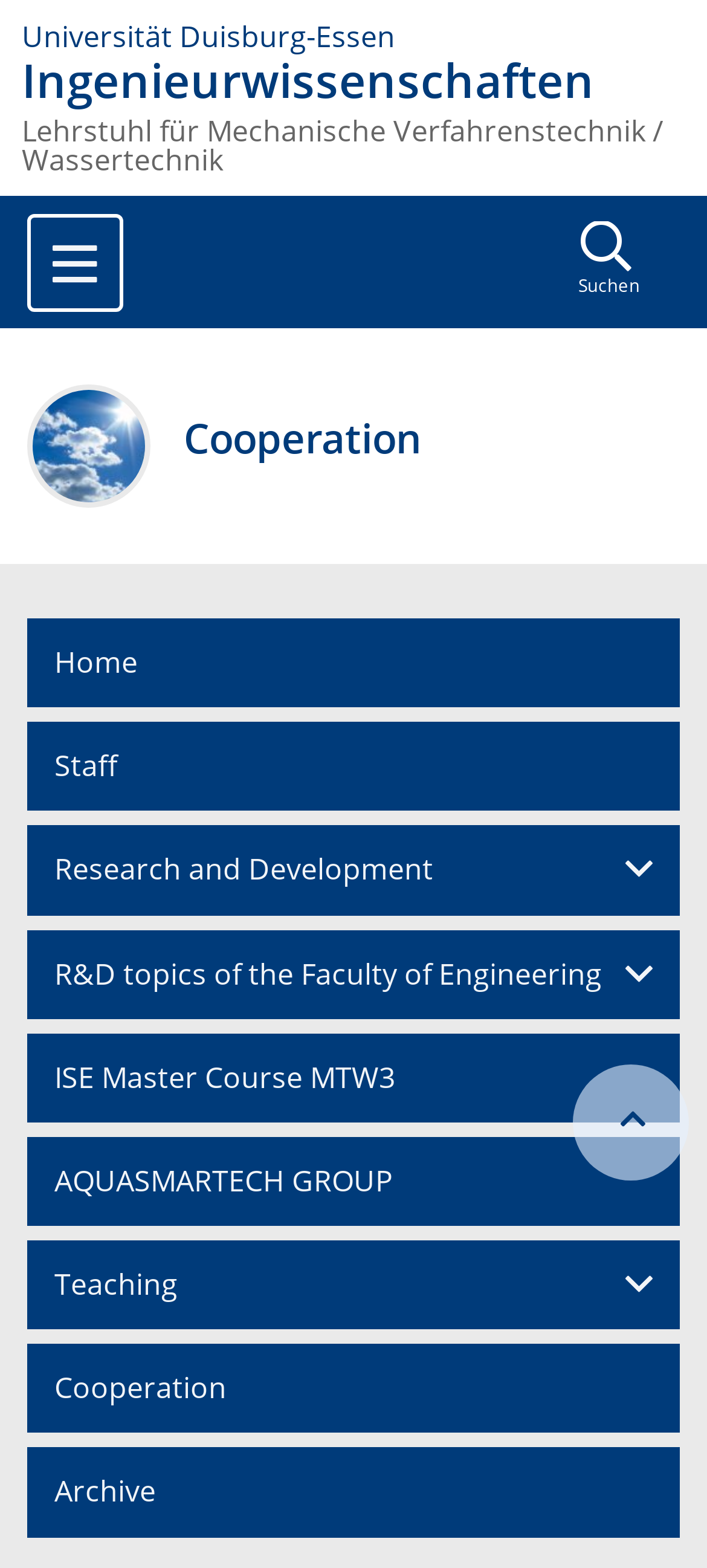What is the name of the faculty?
Based on the image, please offer an in-depth response to the question.

I found the heading 'Ingenieurwissenschaften' above the link 'Lehrstuhl für Mechanische Verfahrenstechnik / Wassertechnik', which suggests that it is the name of the faculty.